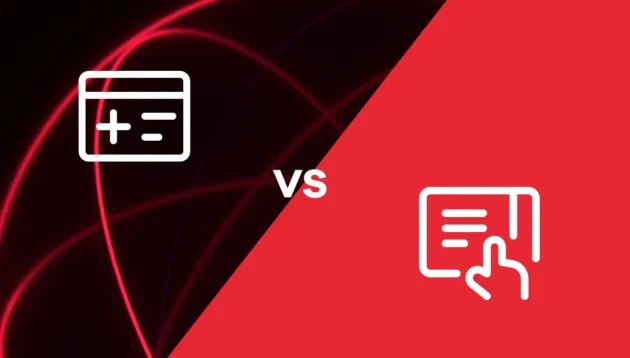What is associated with prototyping?
Answer the question with a detailed and thorough explanation.

Prototyping is associated with user feedback and iterative design, as symbolized on the right side of the image with a hand interacting with a form.